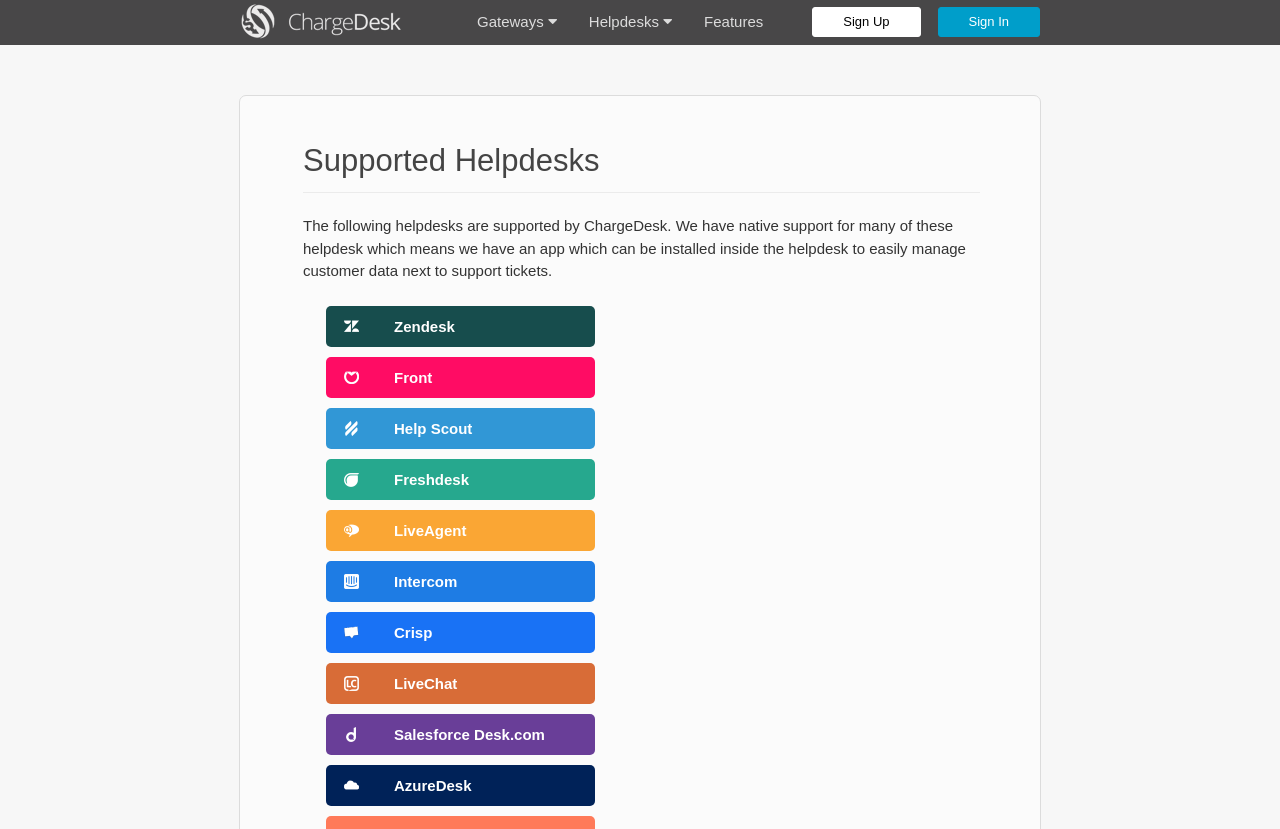Give a one-word or short phrase answer to this question: 
What is the position of the 'Sign In' link?

Top right